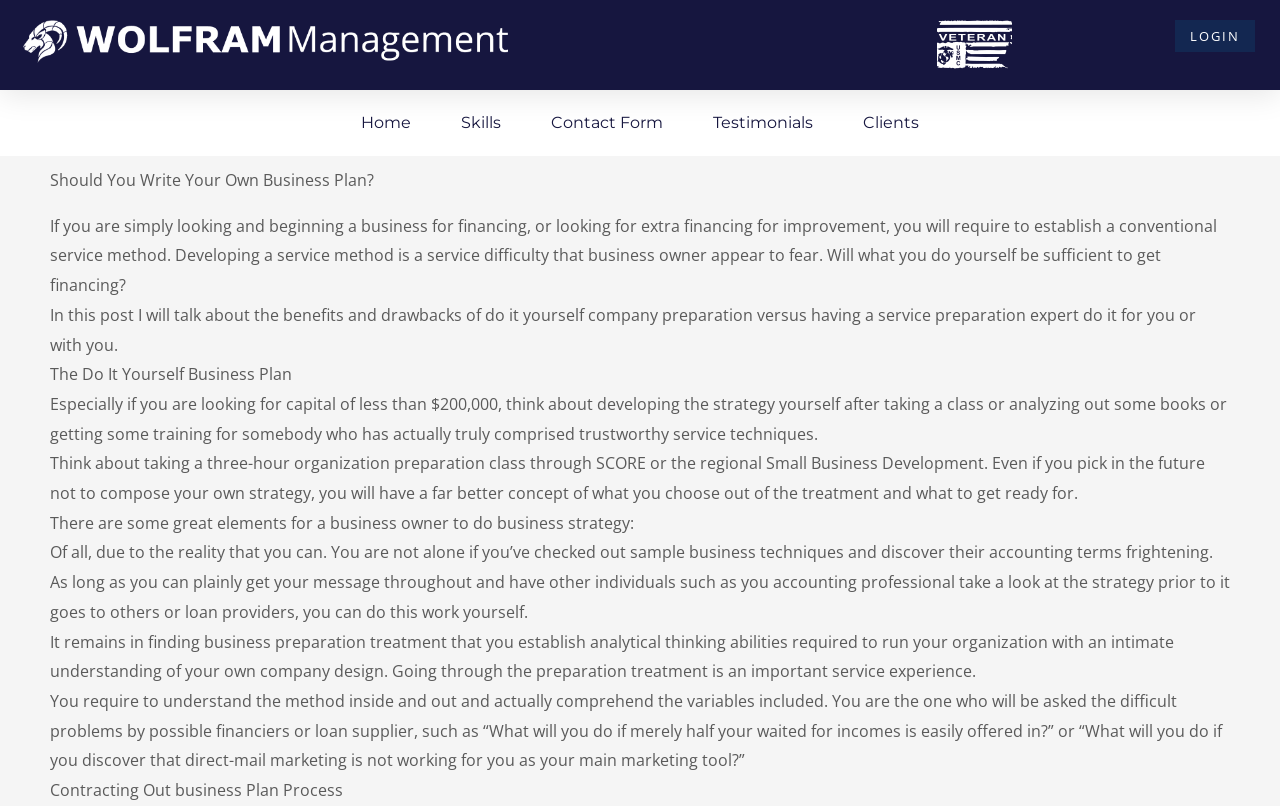Please determine the bounding box of the UI element that matches this description: Testimonials. The coordinates should be given as (top-left x, top-left y, bottom-right x, bottom-right y), with all values between 0 and 1.

[0.557, 0.124, 0.635, 0.181]